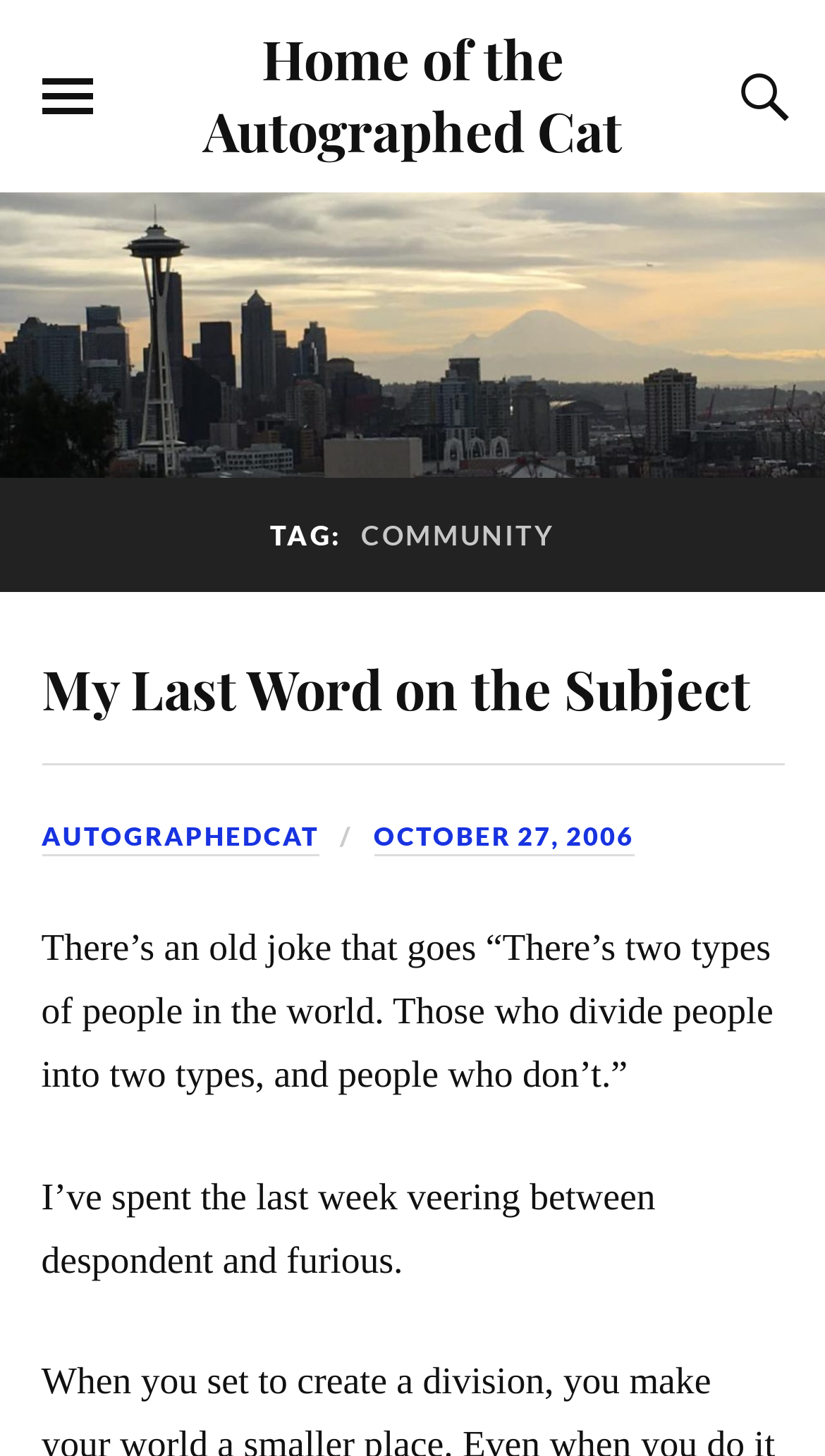What is the topic of the post 'My Last Word on the Subject'?
Look at the screenshot and give a one-word or phrase answer.

Unknown